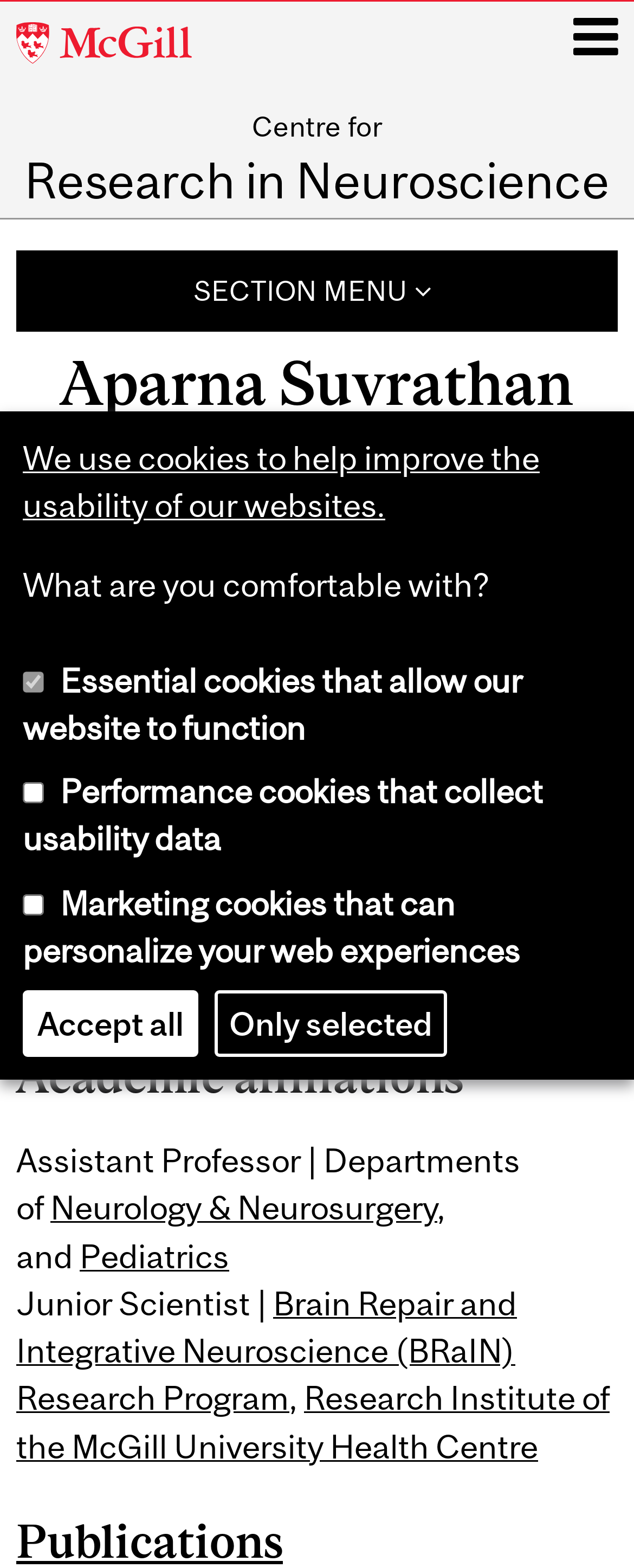Identify the bounding box coordinates of the element that should be clicked to fulfill this task: "Read Aparna Suvrathan's publications". The coordinates should be provided as four float numbers between 0 and 1, i.e., [left, top, right, bottom].

[0.026, 0.966, 0.446, 1.0]